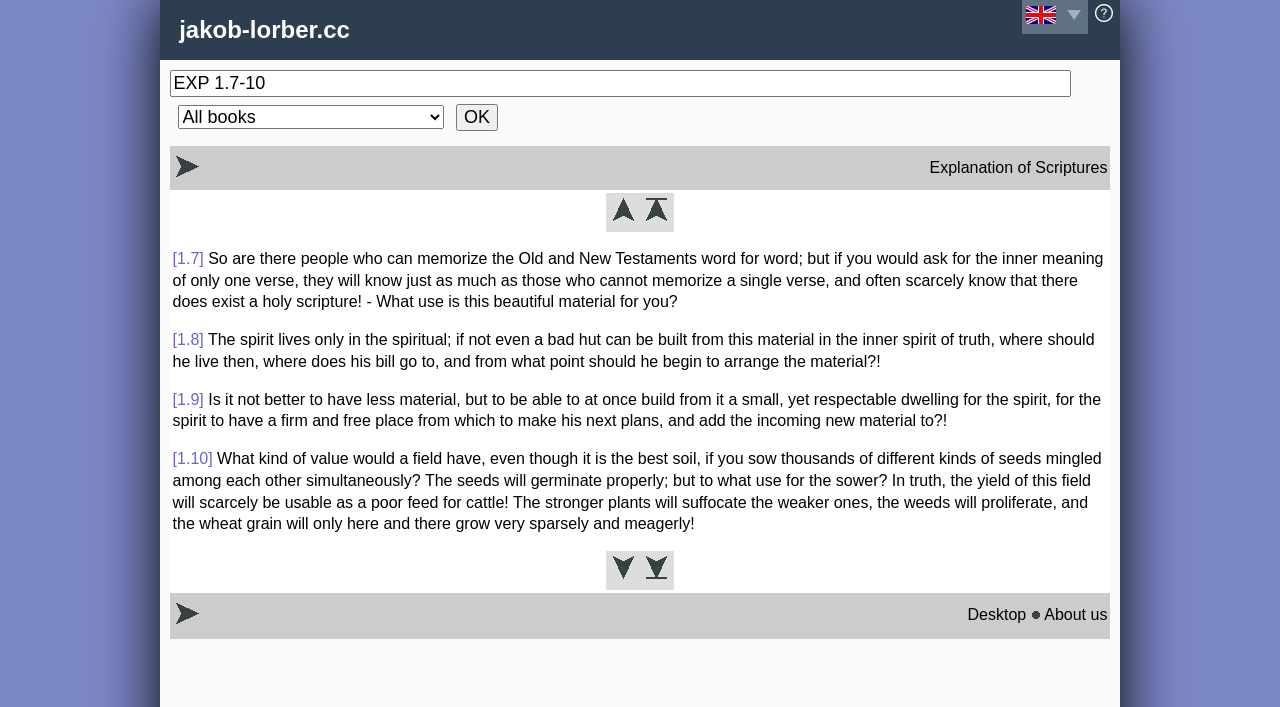Show the bounding box coordinates of the region that should be clicked to follow the instruction: "click on desktop."

[0.756, 0.857, 0.802, 0.881]